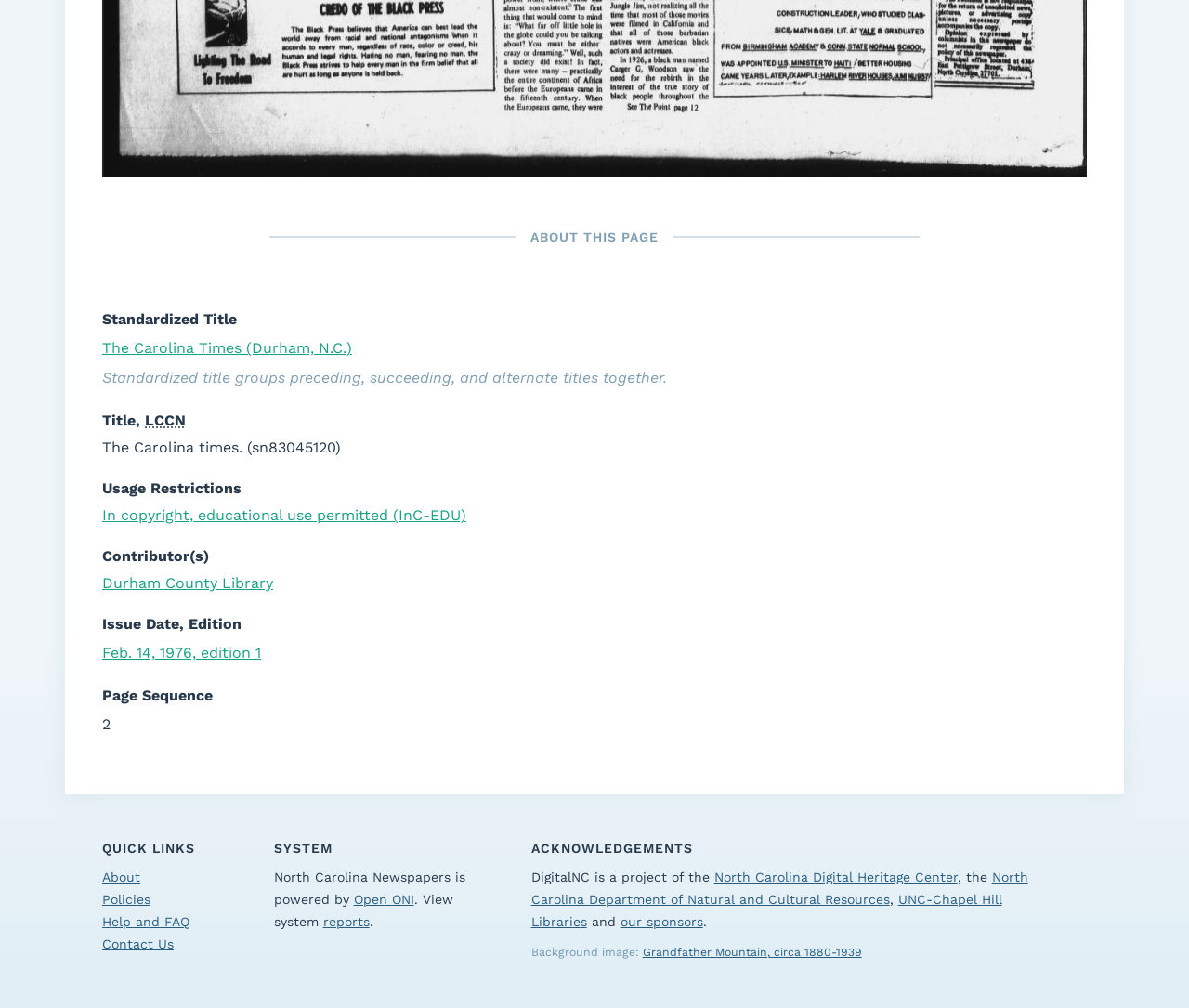Can you find the bounding box coordinates of the area I should click to execute the following instruction: "Check related articles"?

None